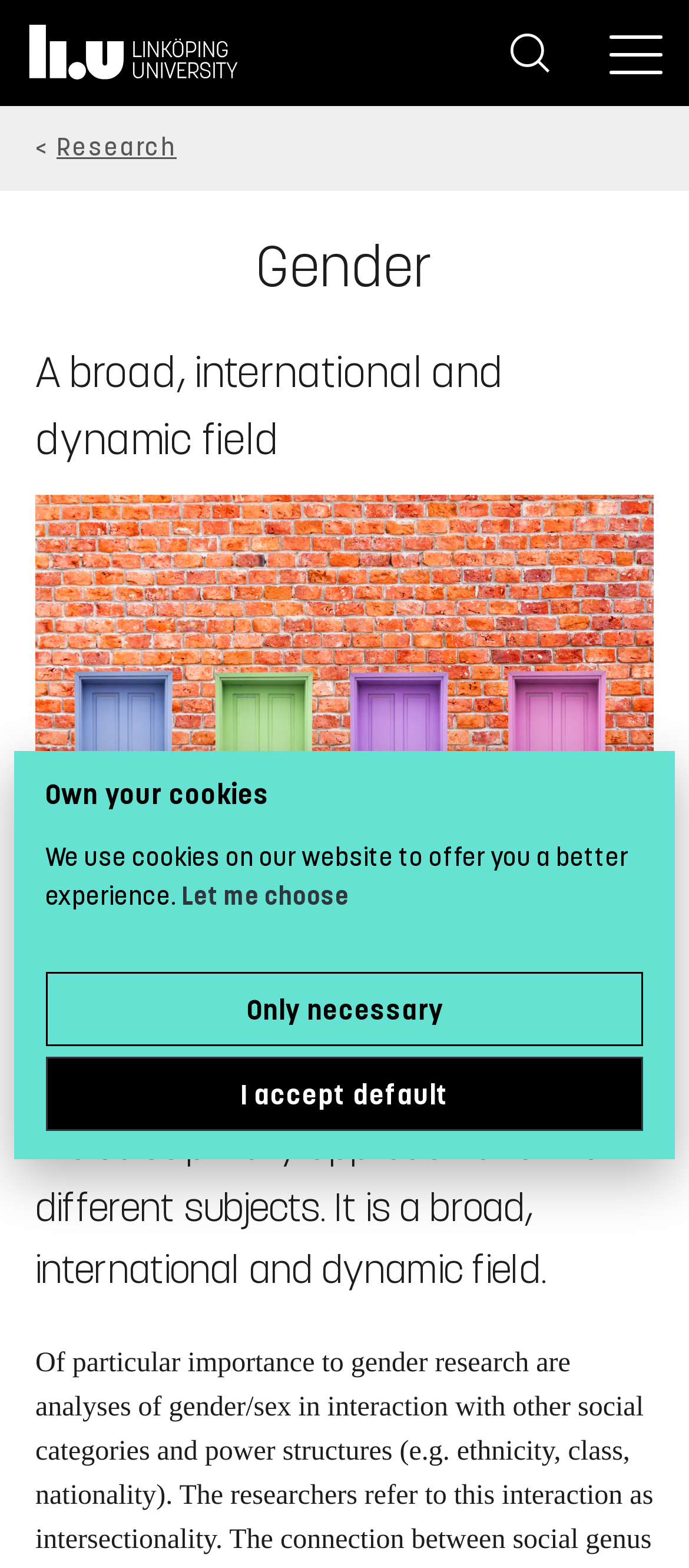What is the purpose of the 'Search' button?
Using the visual information from the image, give a one-word or short-phrase answer.

To search